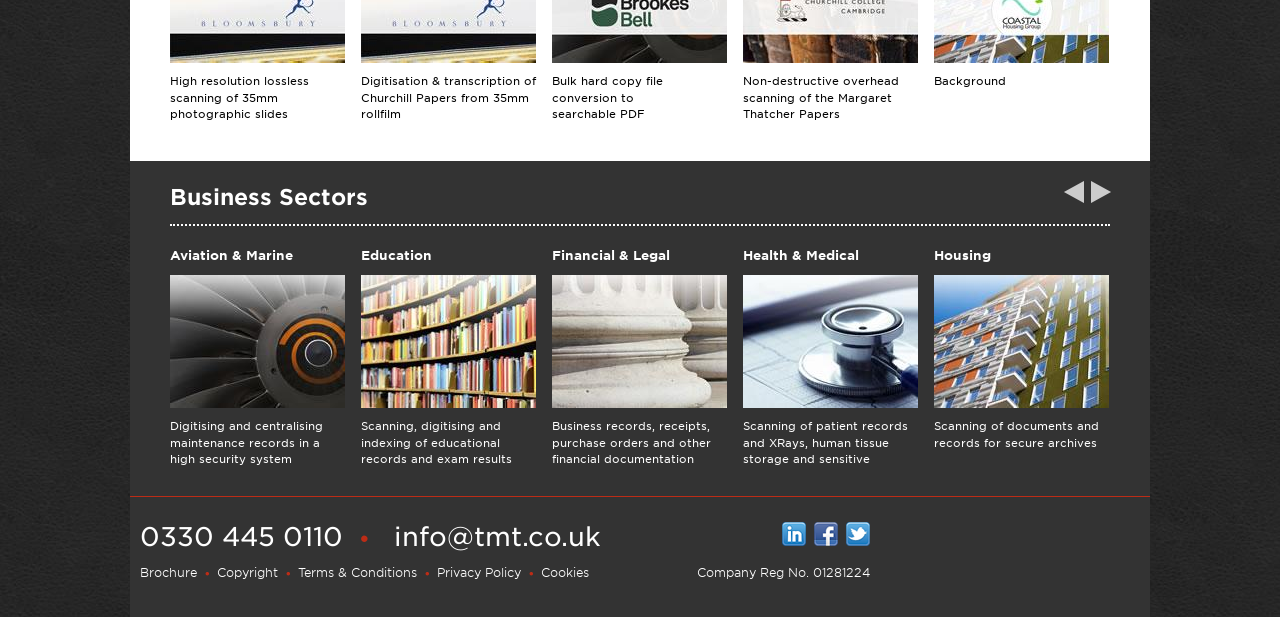Please identify the bounding box coordinates of the region to click in order to complete the given instruction: "Explore Aerospace, Aviation & Marine Document Management". The coordinates should be four float numbers between 0 and 1, i.e., [left, top, right, bottom].

[0.133, 0.649, 0.27, 0.673]